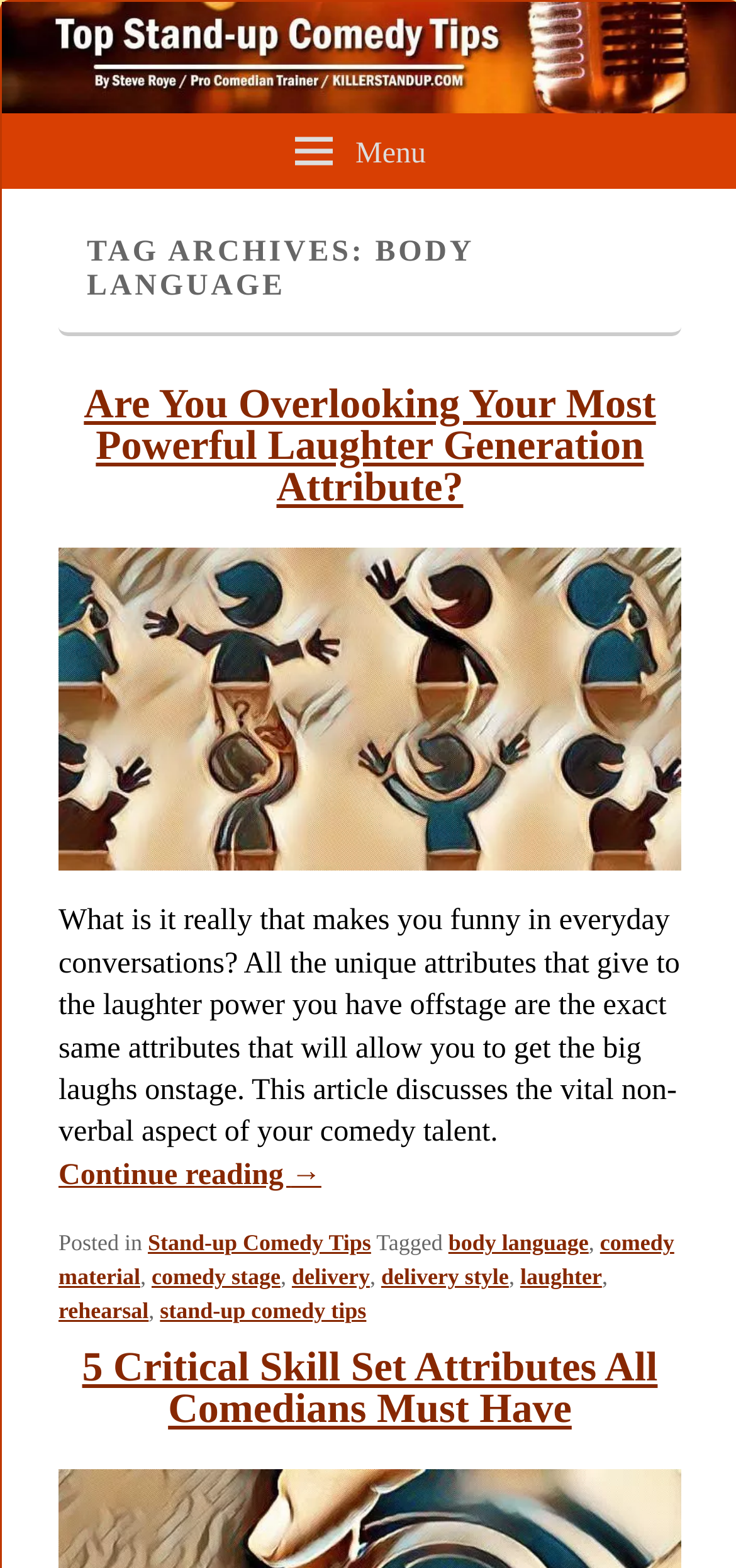Please identify the bounding box coordinates of the area that needs to be clicked to follow this instruction: "Read the article about laughter generation attribute".

[0.114, 0.242, 0.891, 0.325]